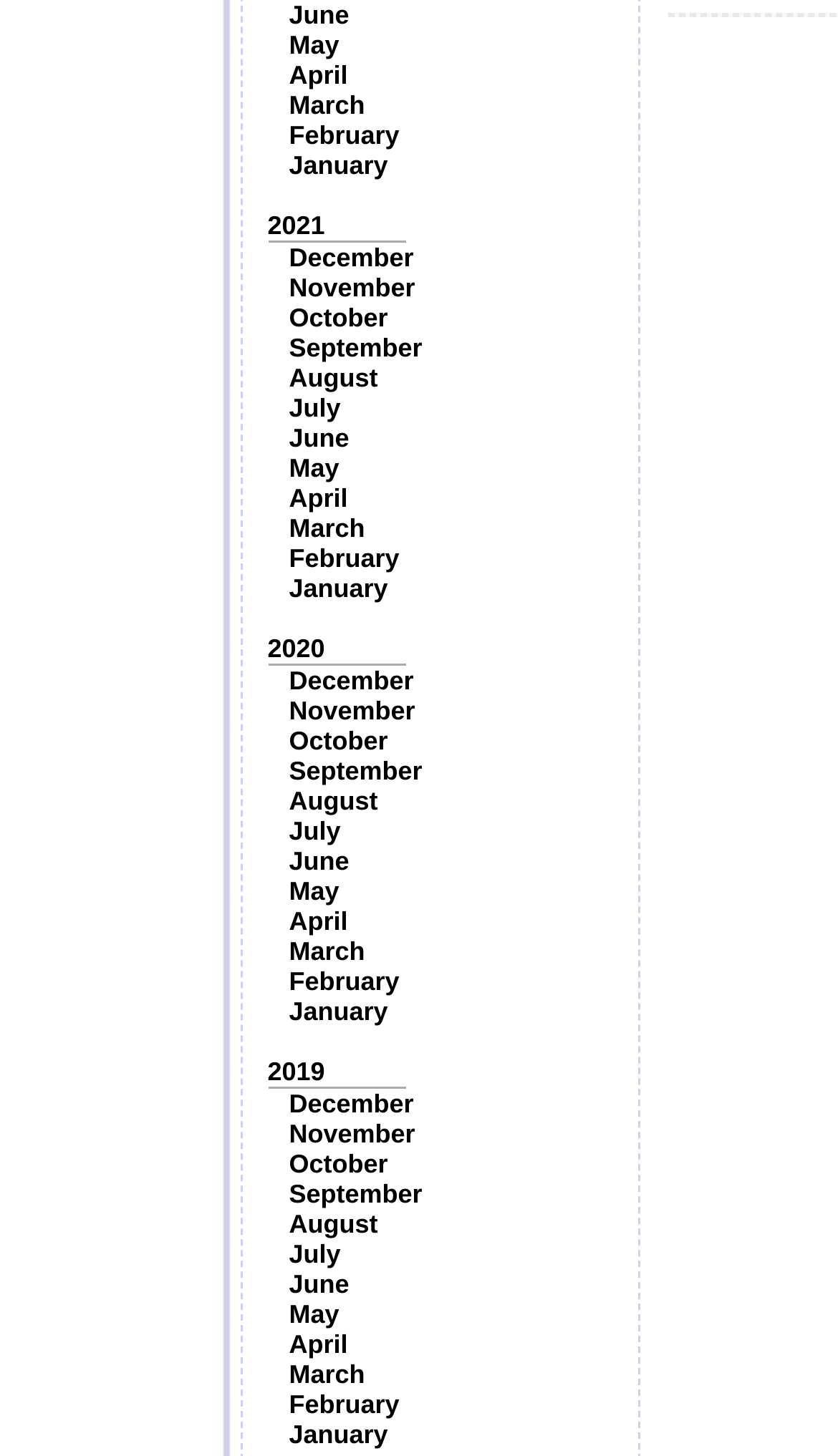Could you specify the bounding box coordinates for the clickable section to complete the following instruction: "Browse December 2020"?

[0.345, 0.457, 0.494, 0.478]